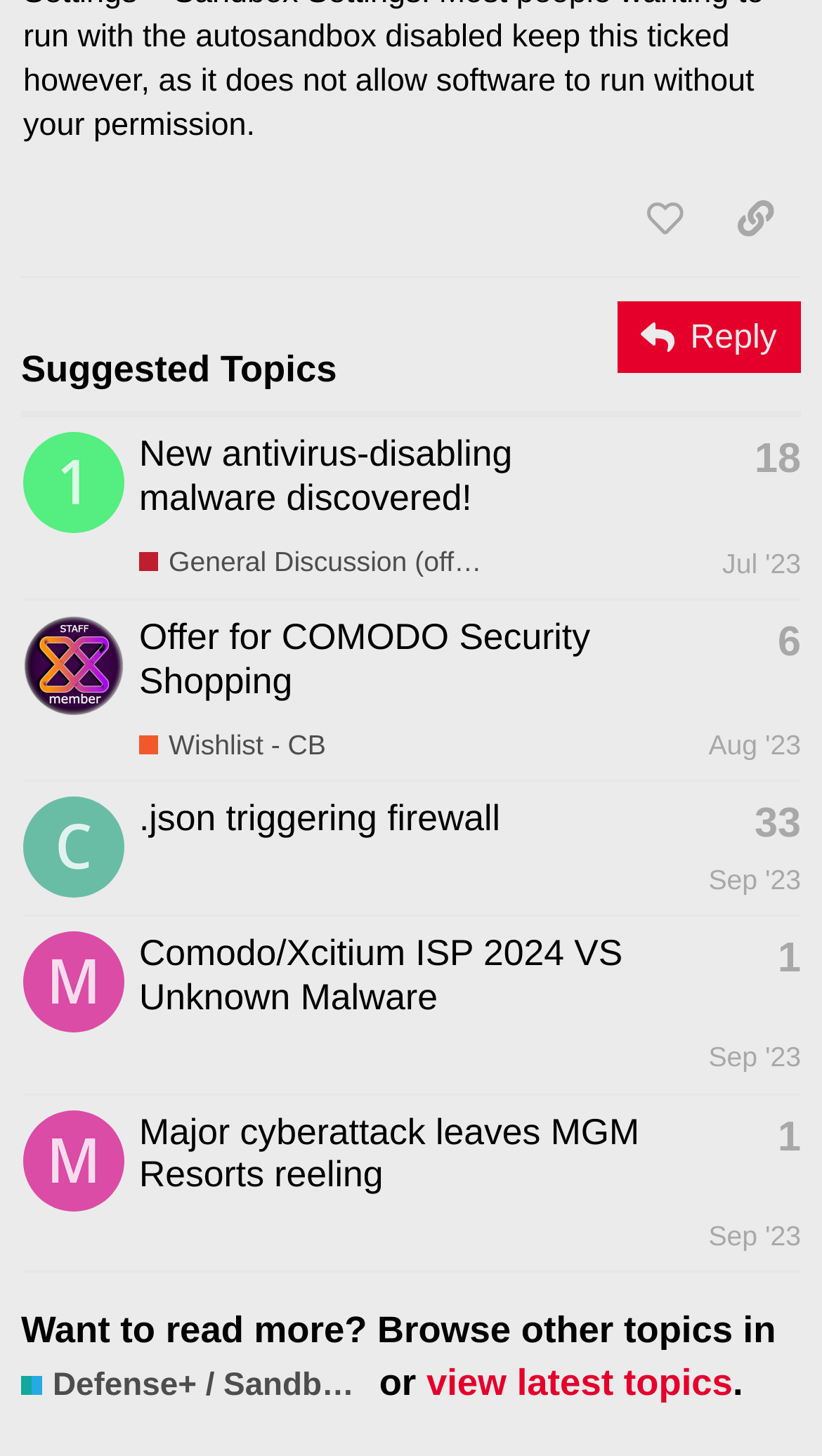Can you identify the bounding box coordinates of the clickable region needed to carry out this instruction: 'Like this post'? The coordinates should be four float numbers within the range of 0 to 1, stated as [left, top, right, bottom].

[0.753, 0.123, 0.864, 0.178]